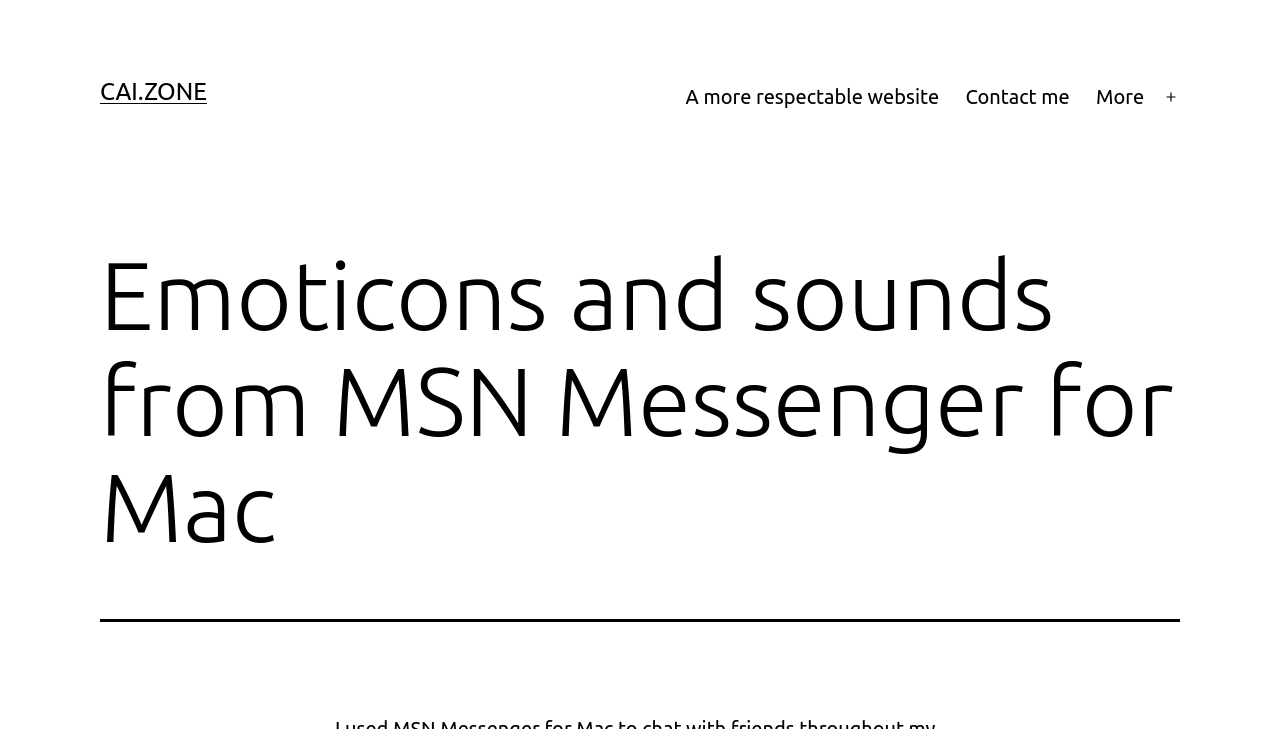What is the purpose of the button 'Open menu'?
Give a detailed and exhaustive answer to the question.

I inferred the purpose of the button 'Open menu' by looking at its attribute 'expanded: False', which suggests that it is used to expand the menu when clicked.